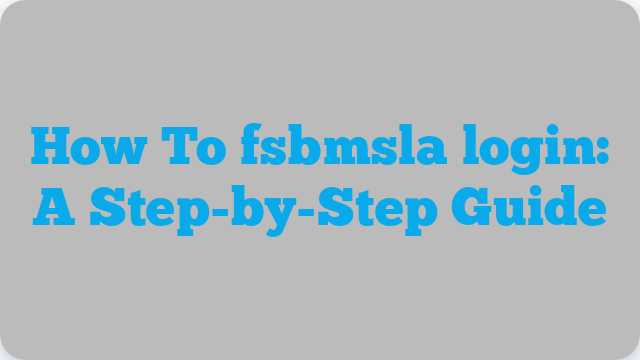Provide a comprehensive description of the image.

The image is a visually striking banner titled "How To fsbmsla login: A Step-by-Step Guide." It features bold, blue text set against a muted gray background, making it stand out prominently. This title introduces the content of the guide, which offers a detailed approach to navigating the fsbmsla login process, providing users with essential instructions and tips for accessing the FSBMSLA platform effectively and confidently. The design aims to attract attention and clearly convey the purpose of the guide to the viewers.